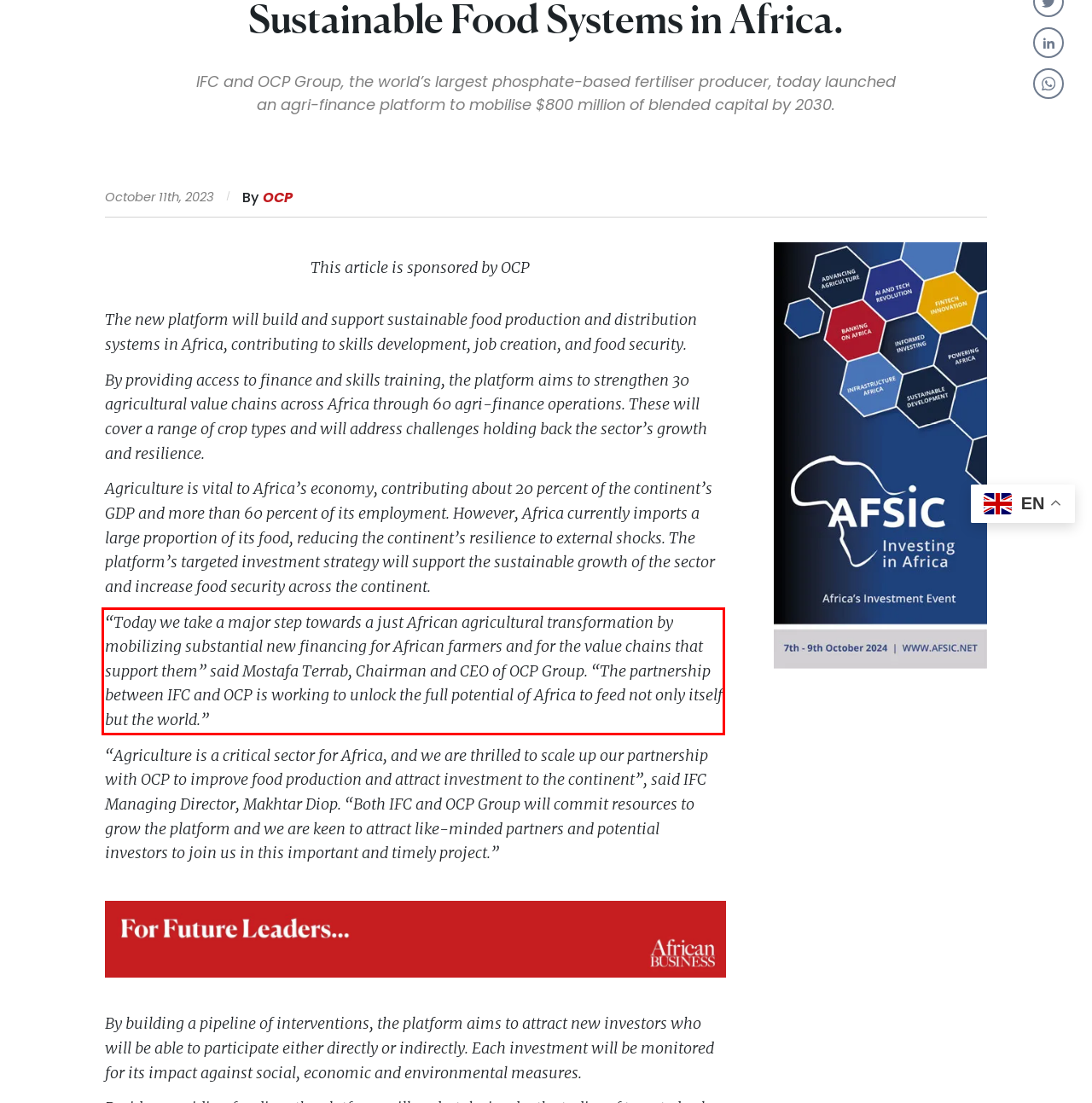Identify the text within the red bounding box on the webpage screenshot and generate the extracted text content.

“Today we take a major step towards a just African agricultural transformation by mobilizing substantial new financing for African farmers and for the value chains that support them” said Mostafa Terrab, Chairman and CEO of OCP Group. “The partnership between IFC and OCP is working to unlock the full potential of Africa to feed not only itself but the world.”